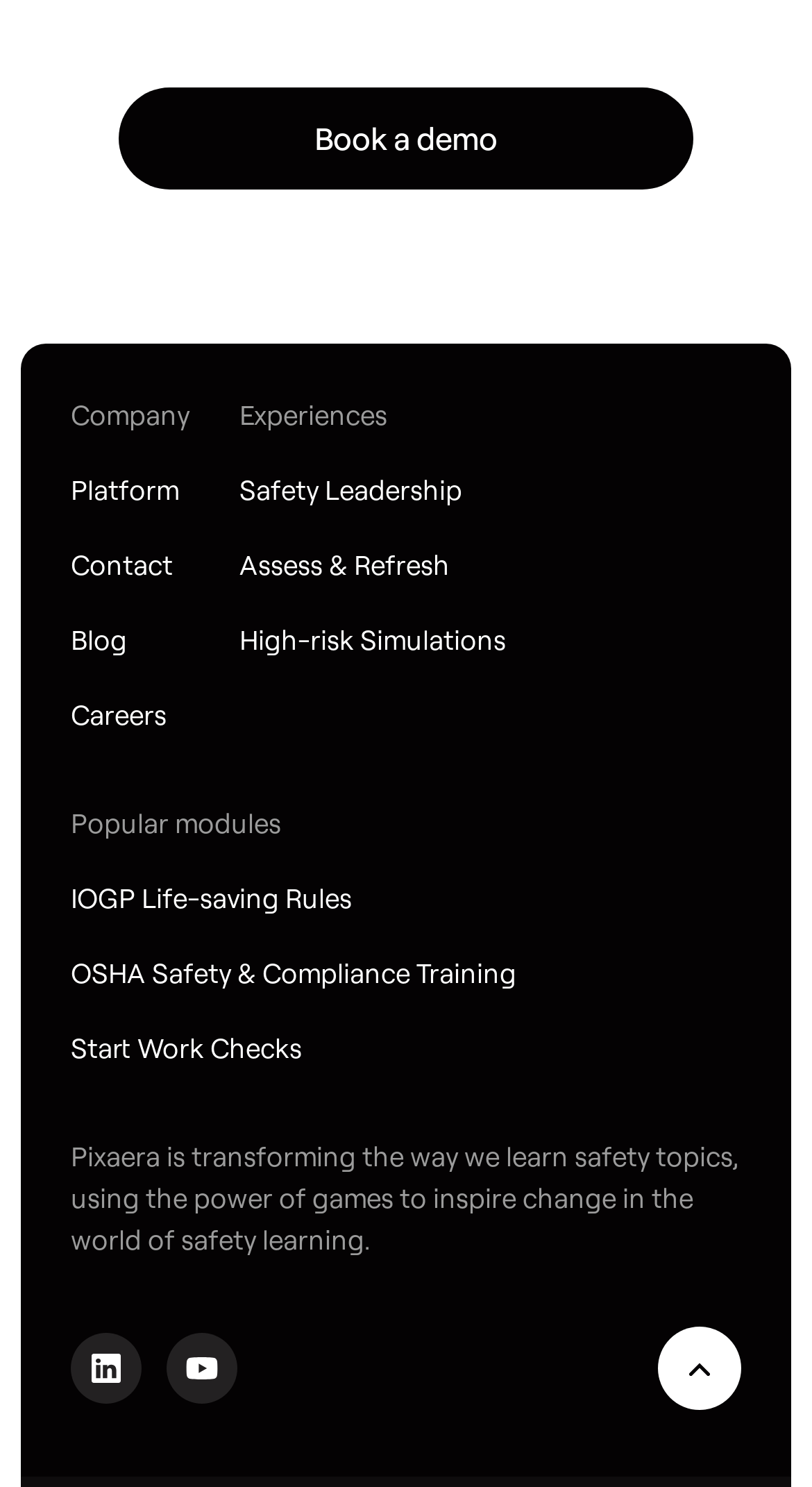Reply to the question with a brief word or phrase: How many social media links are present on the webpage?

2